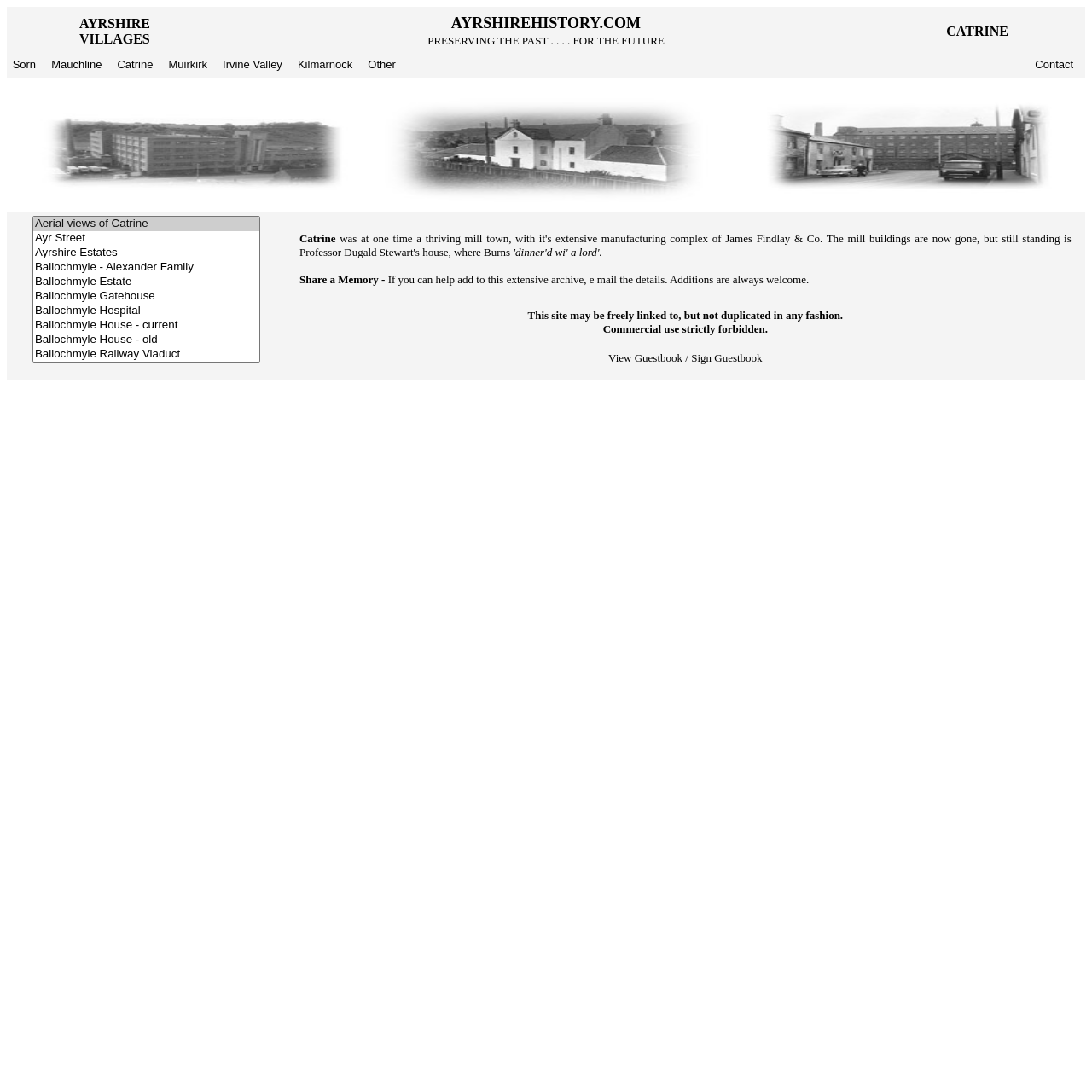Locate the bounding box coordinates of the clickable area needed to fulfill the instruction: "View Contact".

[0.948, 0.053, 0.983, 0.065]